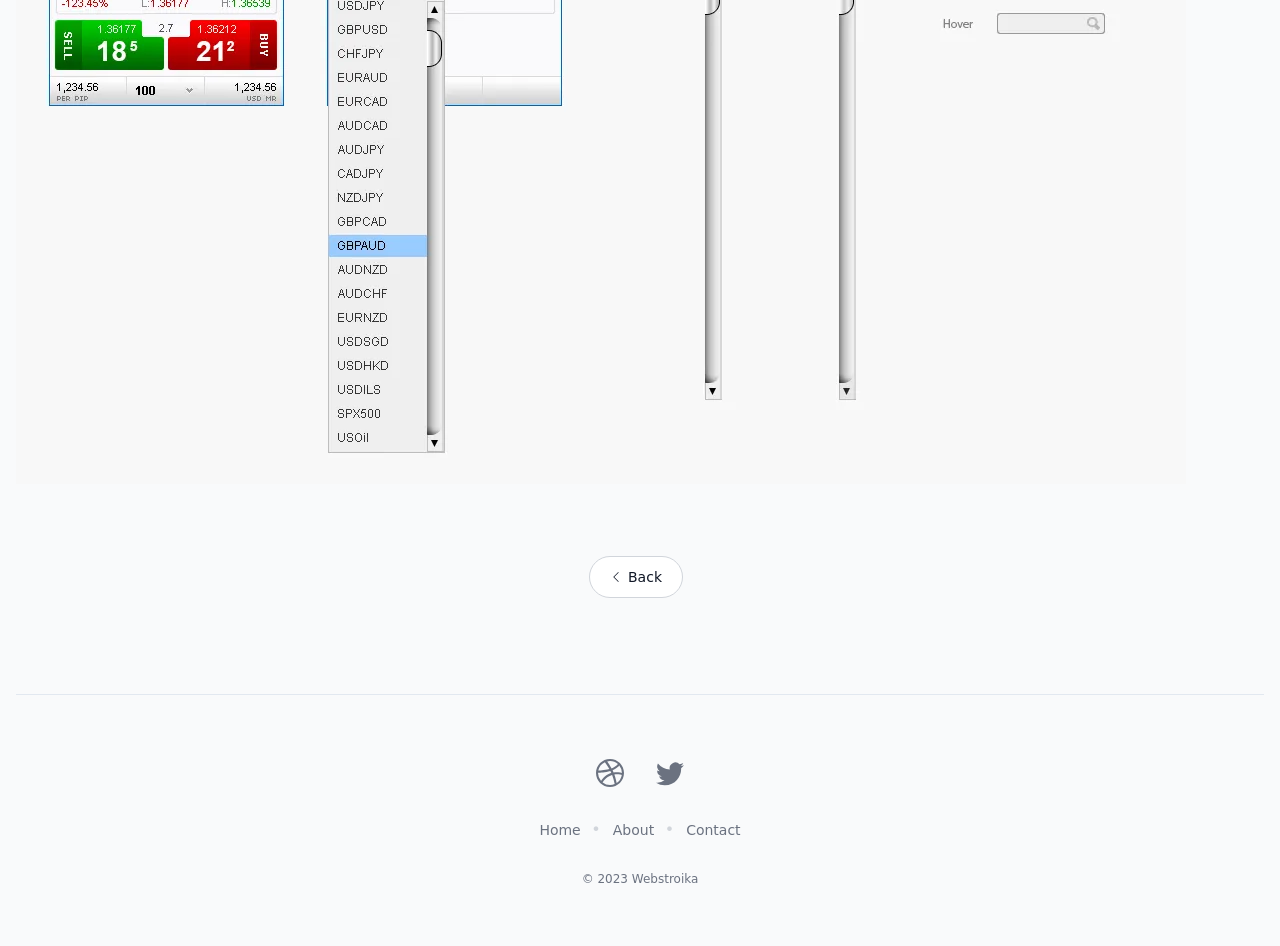What is the text on the bottom left?
Please provide a single word or phrase answer based on the image.

Back